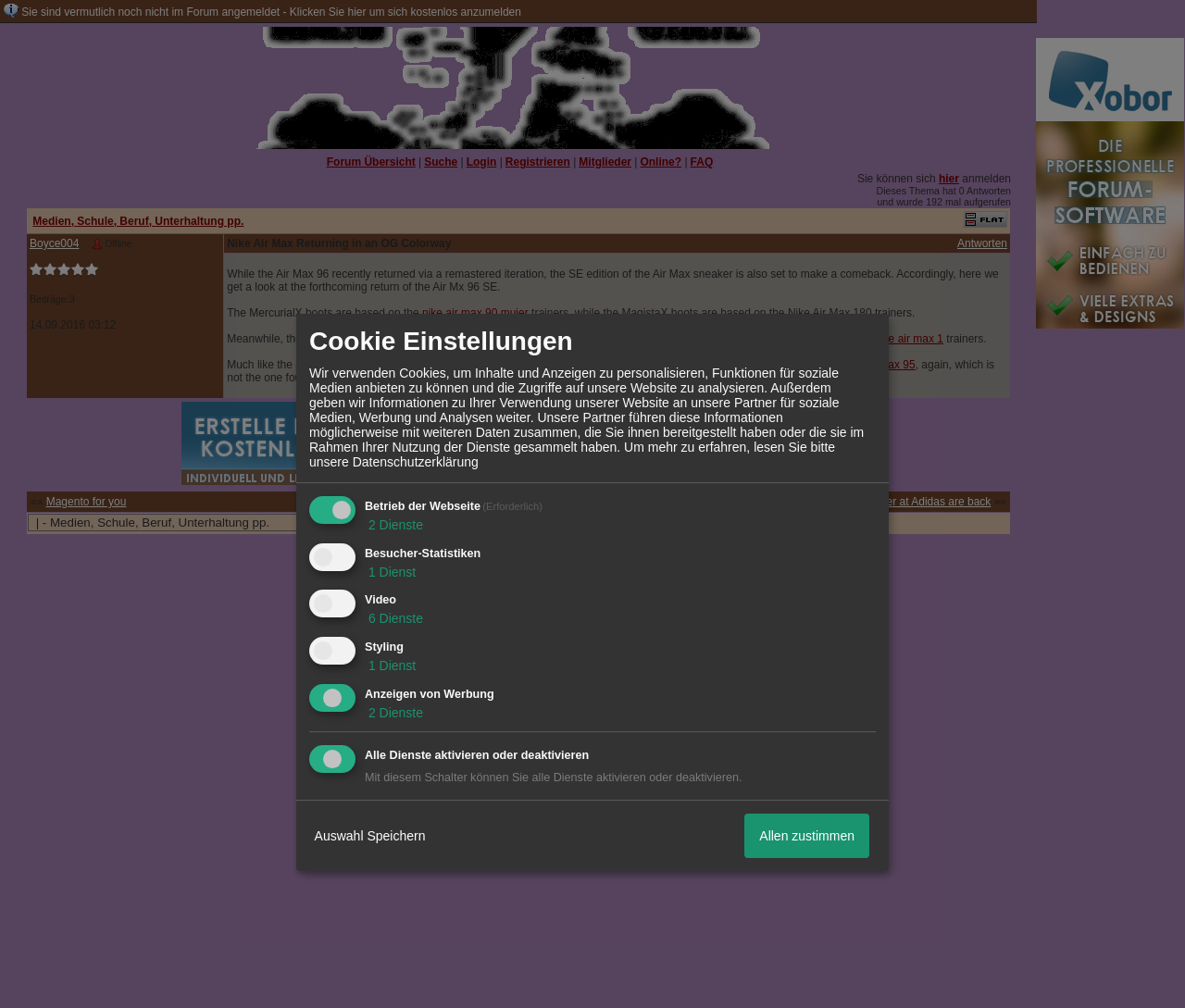Using the provided element description: "Mitglieder", determine the bounding box coordinates of the corresponding UI element in the screenshot.

[0.489, 0.154, 0.533, 0.167]